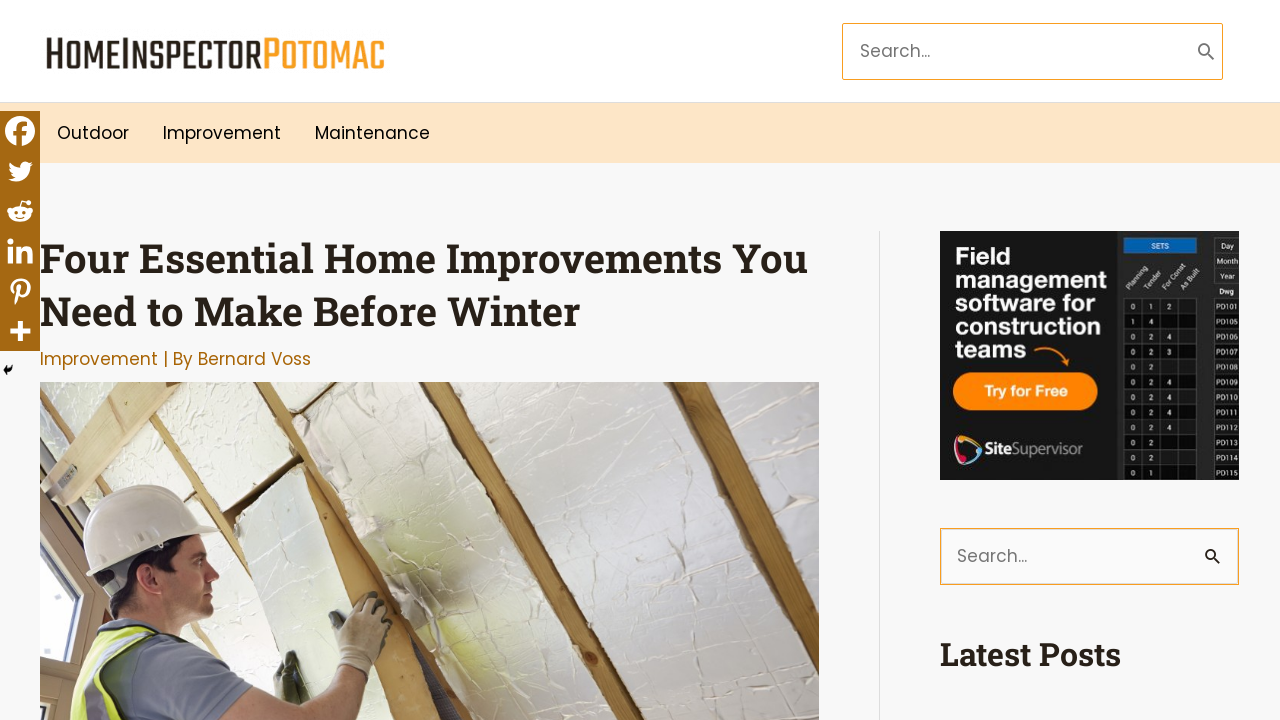Explain in detail what you observe on this webpage.

This webpage is about home improvements, specifically focusing on essential tasks to be done before winter. At the top left corner, there is a logo of "Homeinspector poto moto" with a link to the homepage. Next to the logo, there are three links to different categories: "Outdoor", "Improvement", and "Maintenance". 

On the top right side, there is a search bar with a "Search" button. Below the search bar, there is a heading that reads "Four Essential Home Improvements You Need to Make Before Winter" followed by the author's name, "Bernard Voss". 

On the left side of the page, there are social media links to Facebook, Twitter, Reddit, Linkedin, Pinterest, and More, with a small icon for each platform. Below the social media links, there is a "Hide" button.

The main content of the page is divided into three sections. The first section appears to be an article or blog post about winter home improvements, with a heading and text. The second section has a search bar with a "Search" button, and the third section has a heading that reads "Latest Posts".